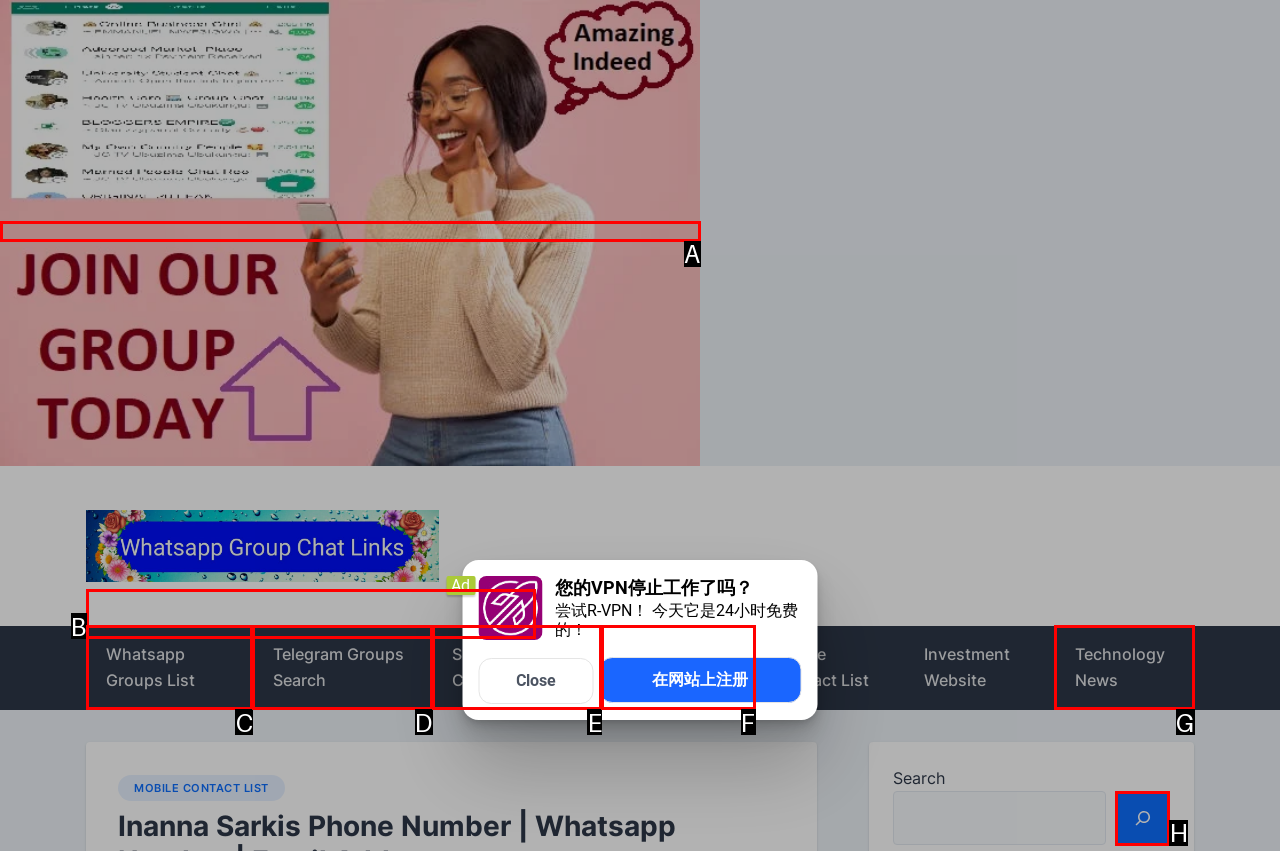Please determine which option aligns with the description: aria-label="Search". Respond with the option’s letter directly from the available choices.

H